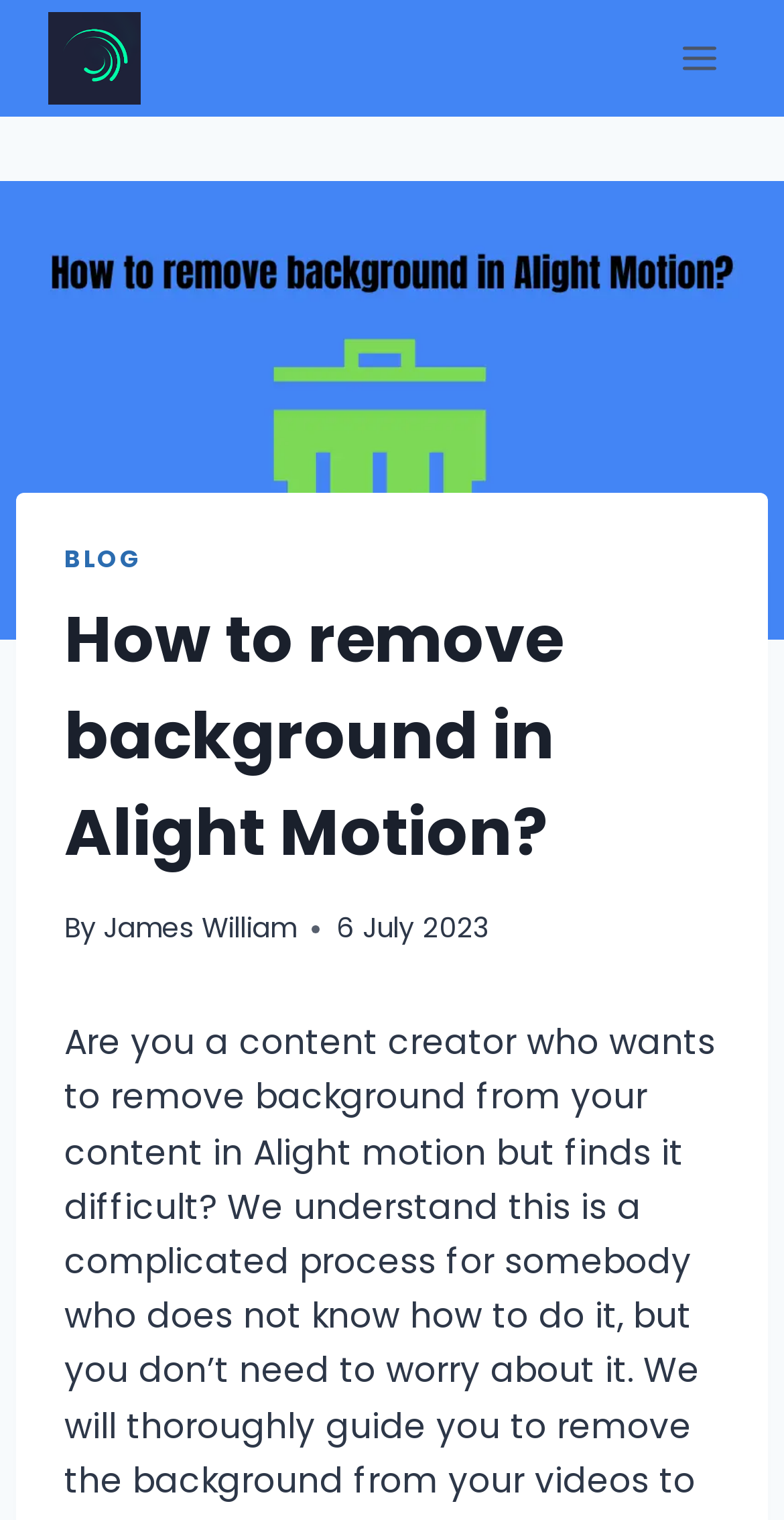Your task is to extract the text of the main heading from the webpage.

How to remove background in Alight Motion?